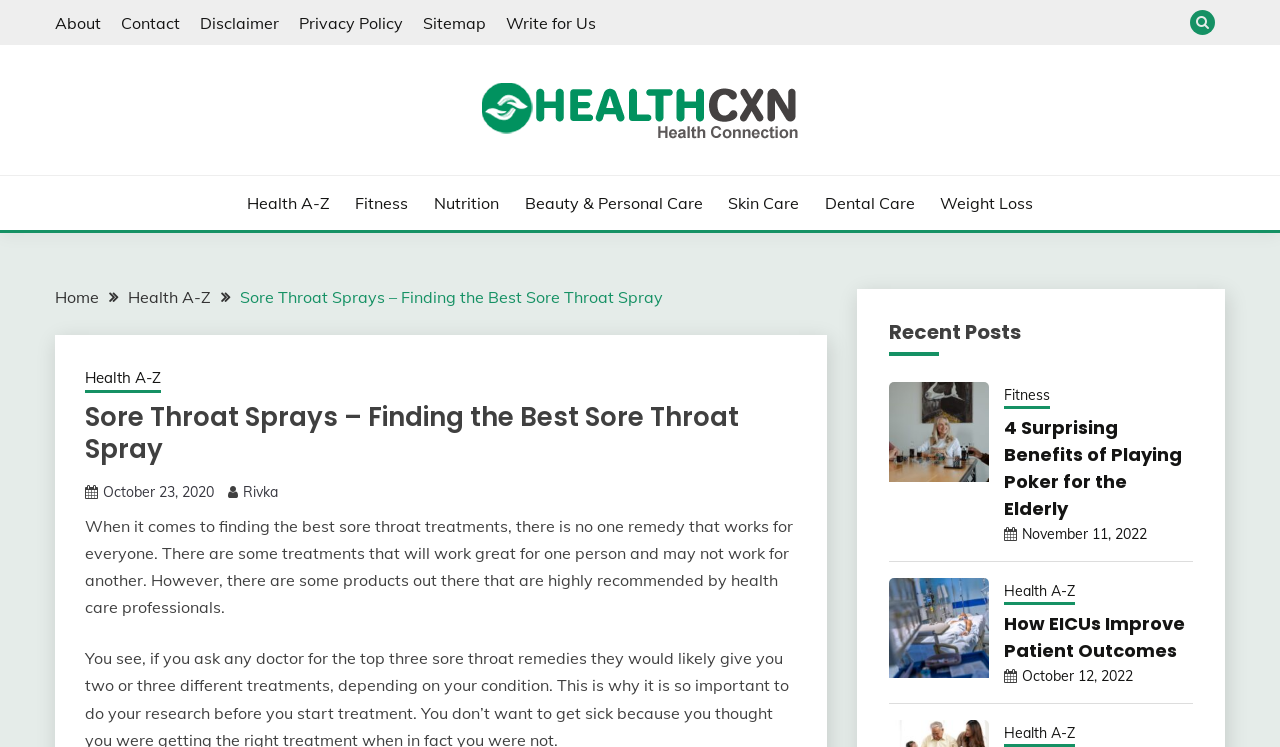Please identify the bounding box coordinates of the clickable area that will fulfill the following instruction: "Click the 'Benefits of Playing Poker' link". The coordinates should be in the format of four float numbers between 0 and 1, i.e., [left, top, right, bottom].

[0.694, 0.511, 0.772, 0.645]